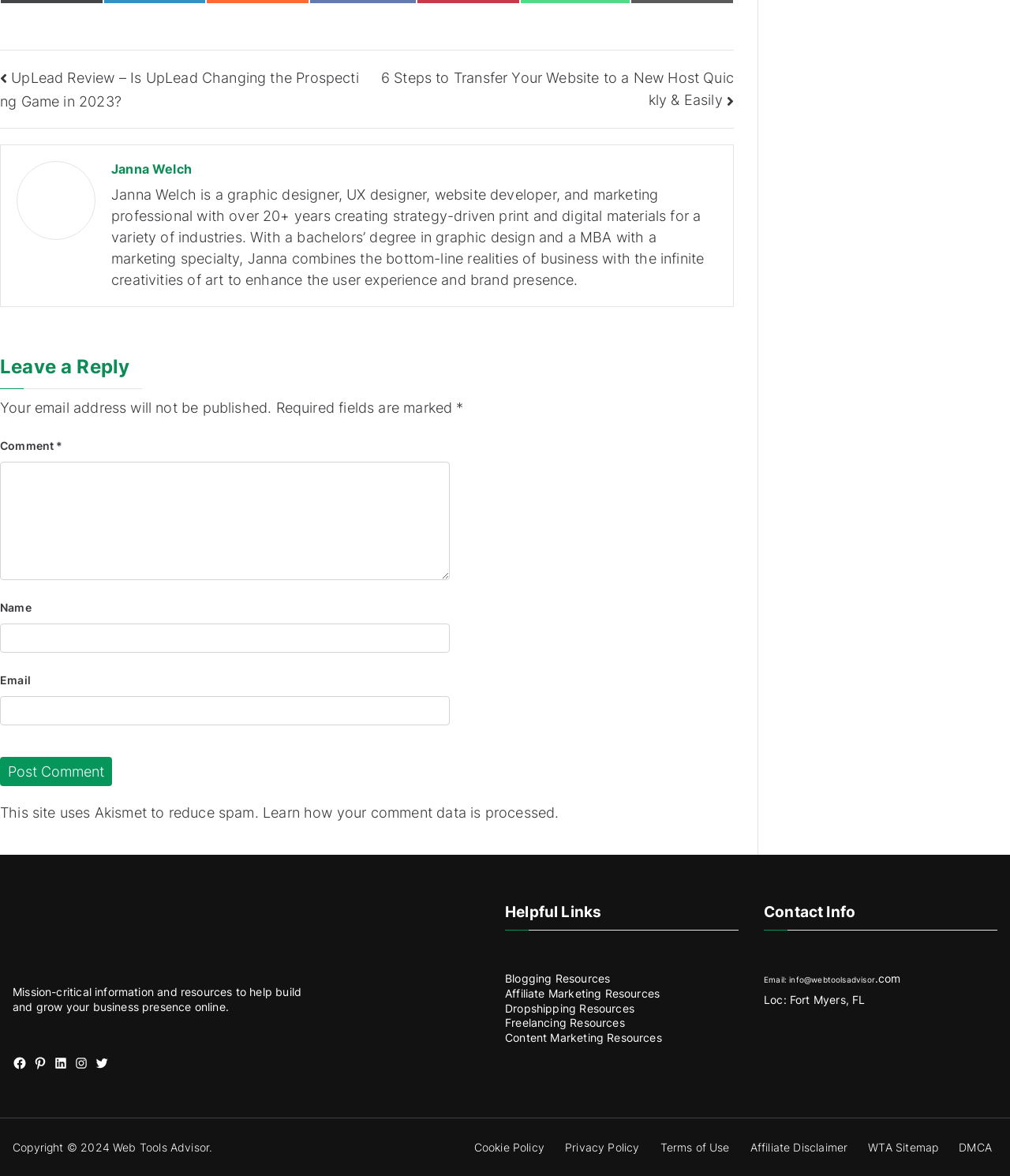Please provide a one-word or short phrase answer to the question:
Who is the author of this website?

Janna Welch